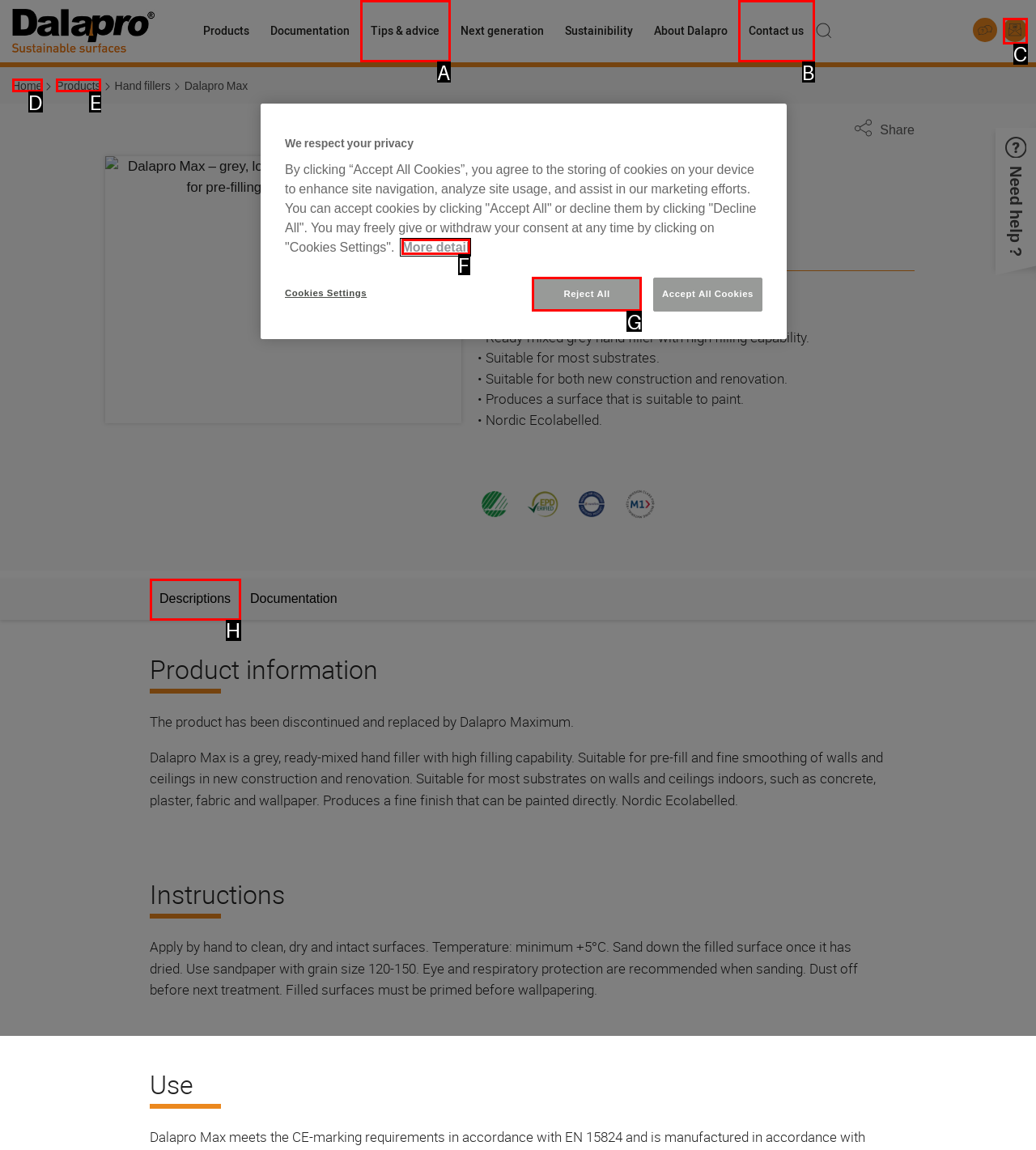Choose the option that matches the following description: Tips & advice
Answer with the letter of the correct option.

A